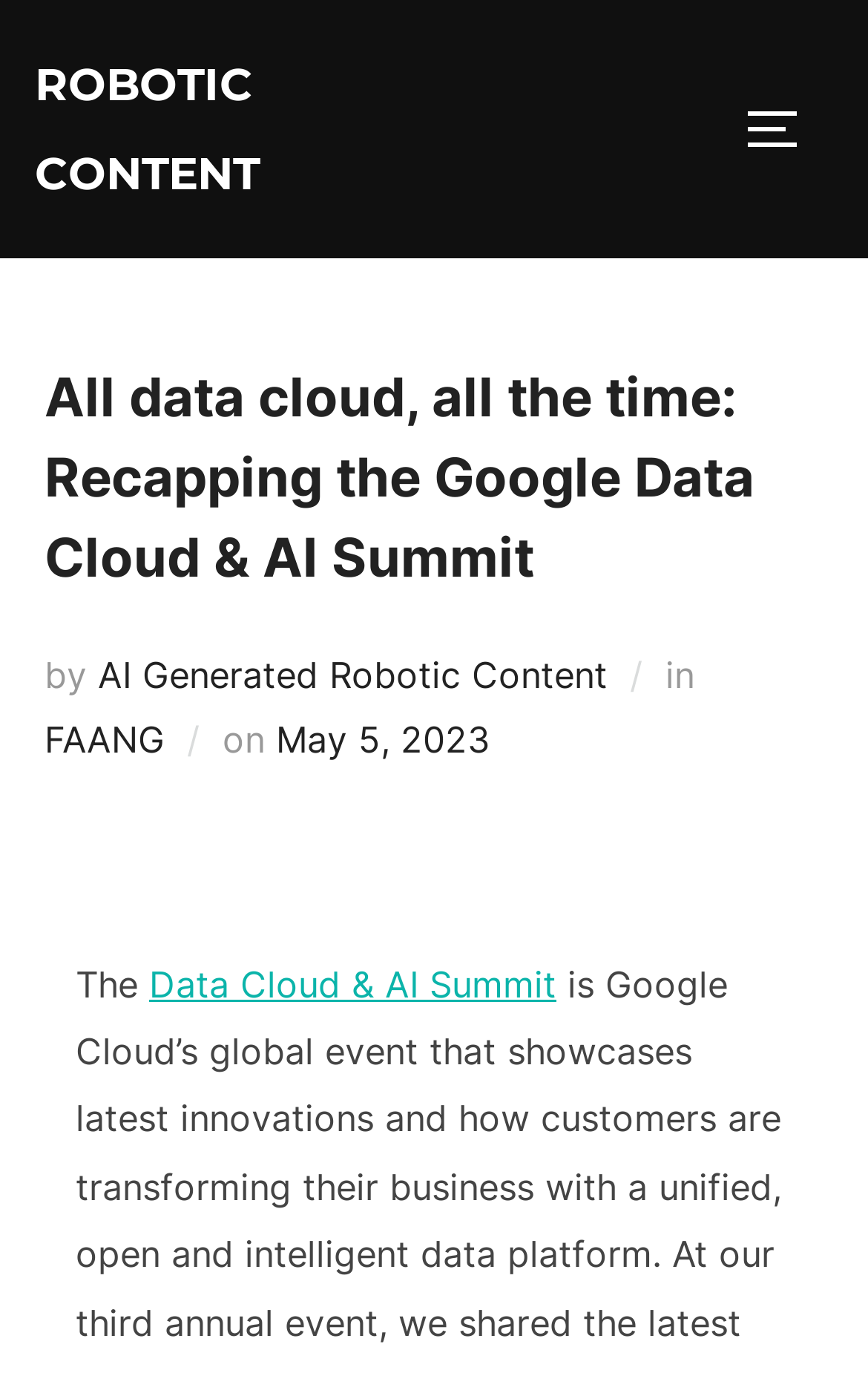Identify the bounding box coordinates for the UI element described by the following text: "AI Generated Robotic Content". Provide the coordinates as four float numbers between 0 and 1, in the format [left, top, right, bottom].

[0.104, 0.476, 0.653, 0.503]